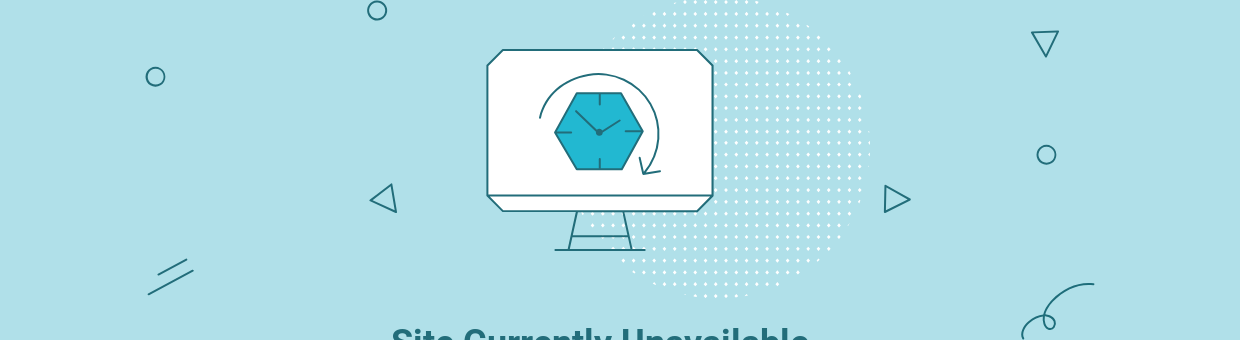Summarize the image with a detailed description that highlights all prominent details.

The image features a light blue background adorned with various decorative shapes, such as circles and triangles, creating a modern and playful aesthetic. Central to the design is a prominent illustration of a computer monitor displaying a visual representation of a clock within a hexagon, symbolizing downtime or maintenance. Below the monitor, the text "Site Currently Unavailable" is displayed in a bold, dark font, emphasizing the message and indicating a temporary issue with website access. This graphic effectively communicates that users are experiencing a service interruption, encouraging them to check back later.